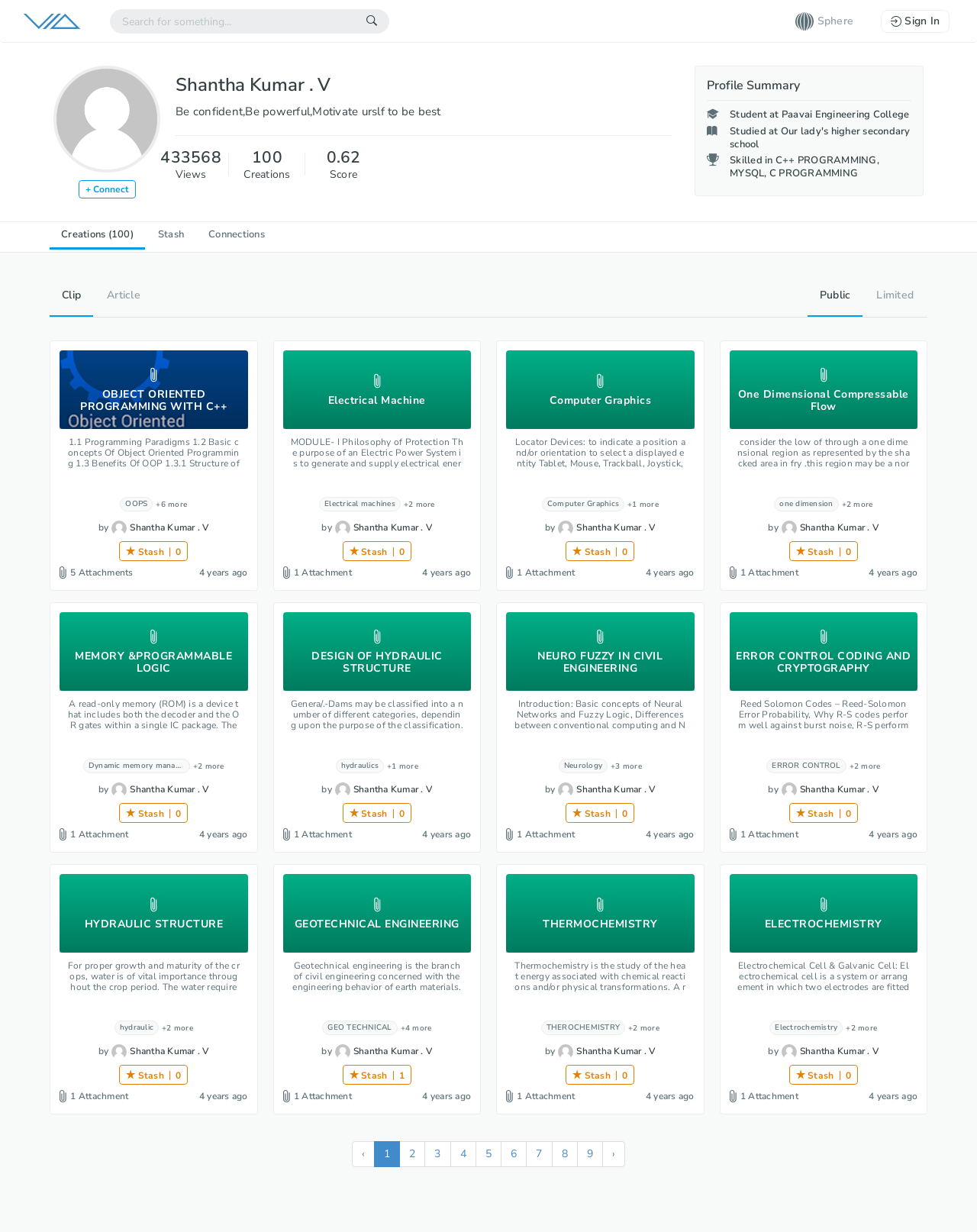How many attachments does the 'Electrical Machine' creation have?
Look at the screenshot and provide an in-depth answer.

The number of attachments can be found in the static text element with the text '1 Attachment' which is located in the 'Electrical Machine' creation section.